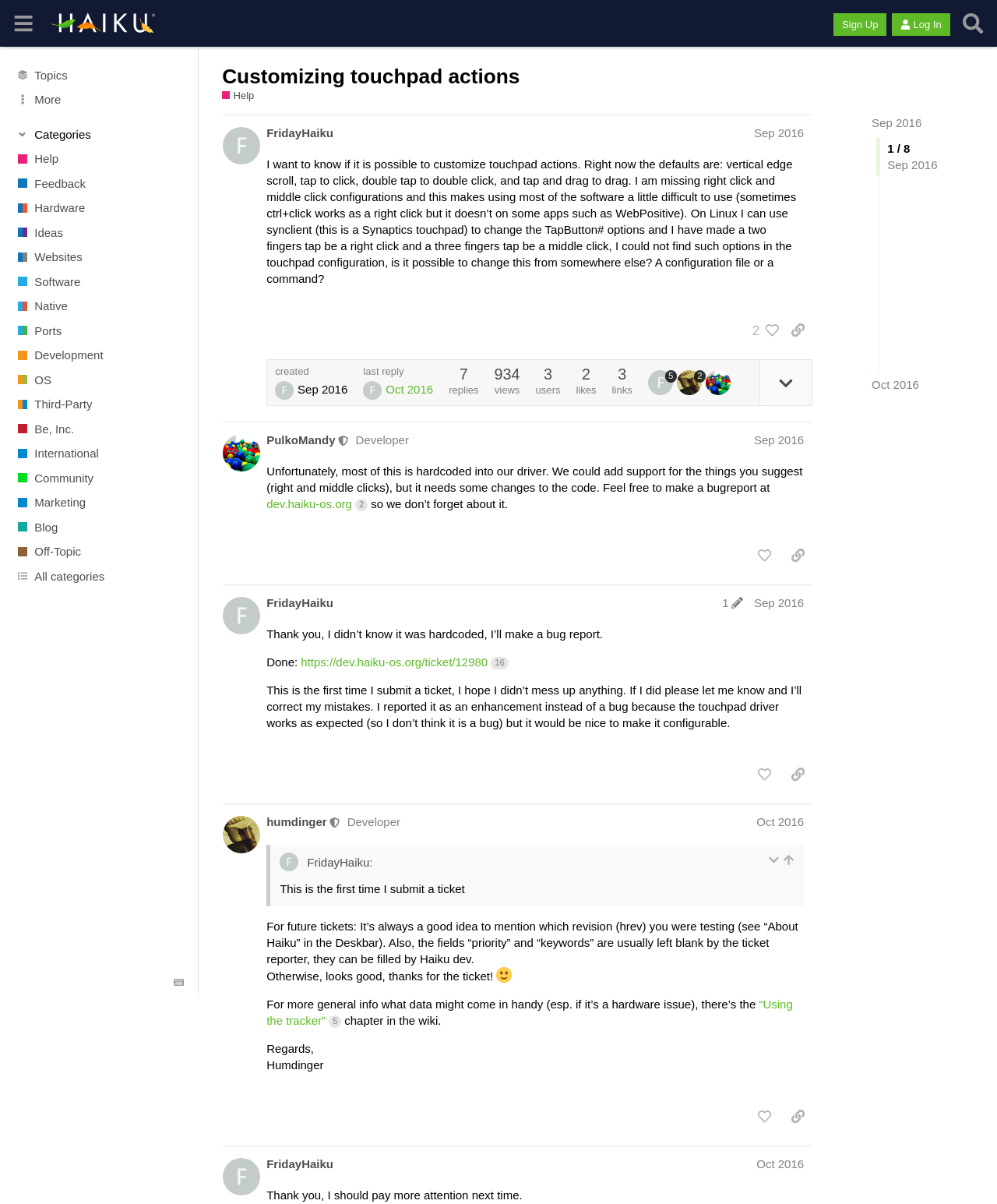Provide your answer to the question using just one word or phrase: What is the title of the webpage?

Customizing touchpad actions